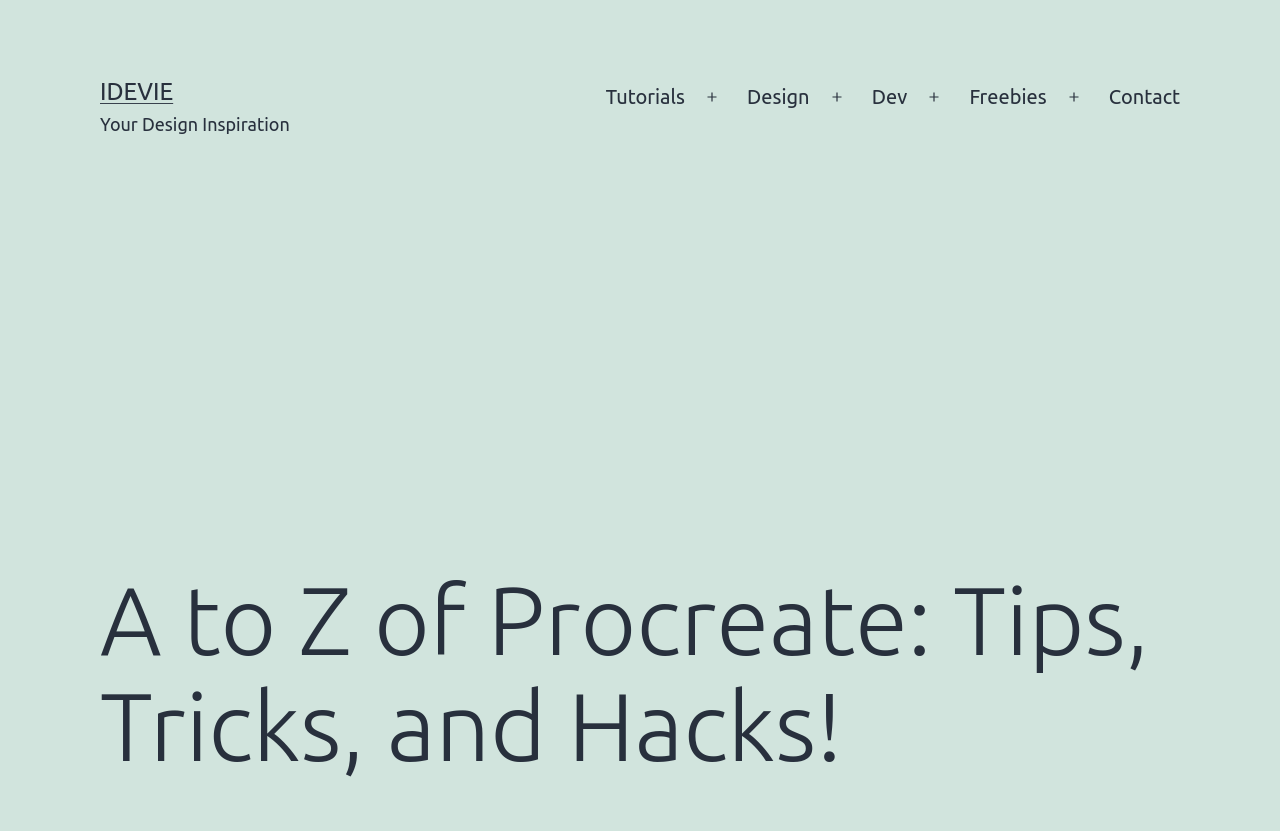Create a detailed description of the webpage's content and layout.

The webpage is about Procreate, a painting app for iPad, and provides tips, tricks, and hacks for users. At the top left corner, there is a link to the website "IDEVIE" and a static text "Your Design Inspiration" next to it. 

Below these elements, there is a primary navigation menu that spans across the top of the page, containing links to various categories such as "Tutorials", "Design", "Dev", "Freebies", and "Contact". Each category has a corresponding button to open a menu.

On the main content area, there is a large iframe that occupies most of the page, which contains an advertisement. Within this iframe, there is a heading that reads "A to Z of Procreate: Tips, Tricks, and Hacks!", which suggests that the main content of the page is related to Procreate tutorials and guides.